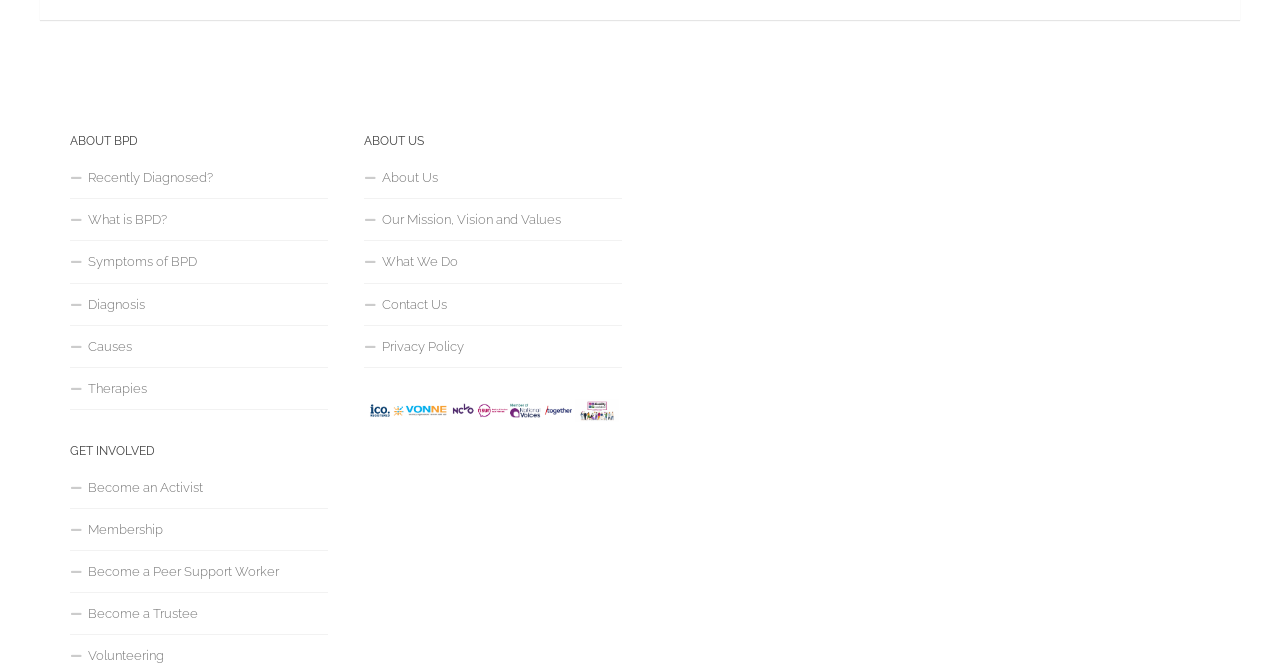Locate the bounding box of the UI element described by: "Therapies" in the given webpage screenshot.

[0.055, 0.552, 0.256, 0.615]